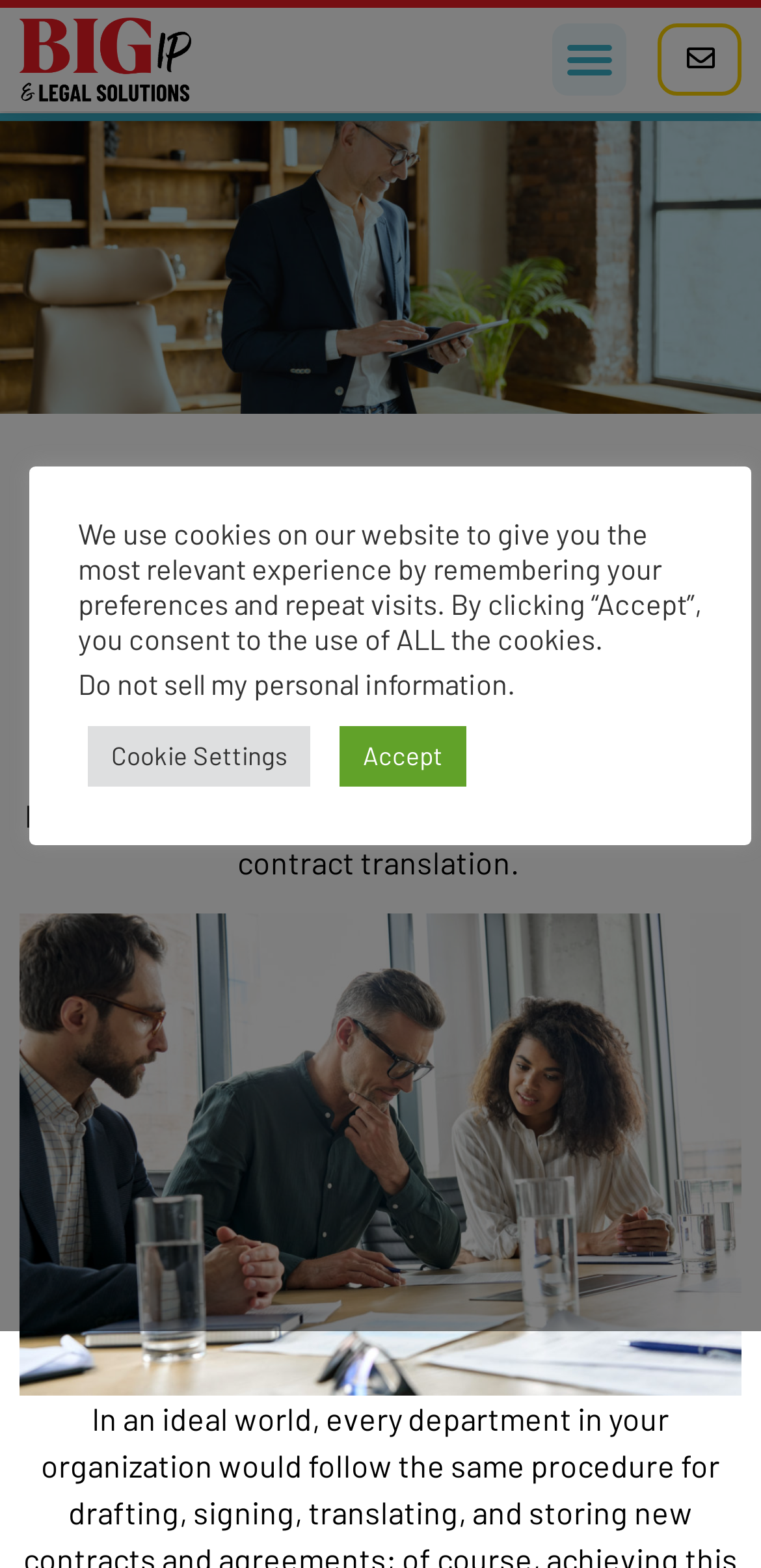Locate the heading on the webpage and return its text.

How to Overcome Complexity in Contract Management and Translation